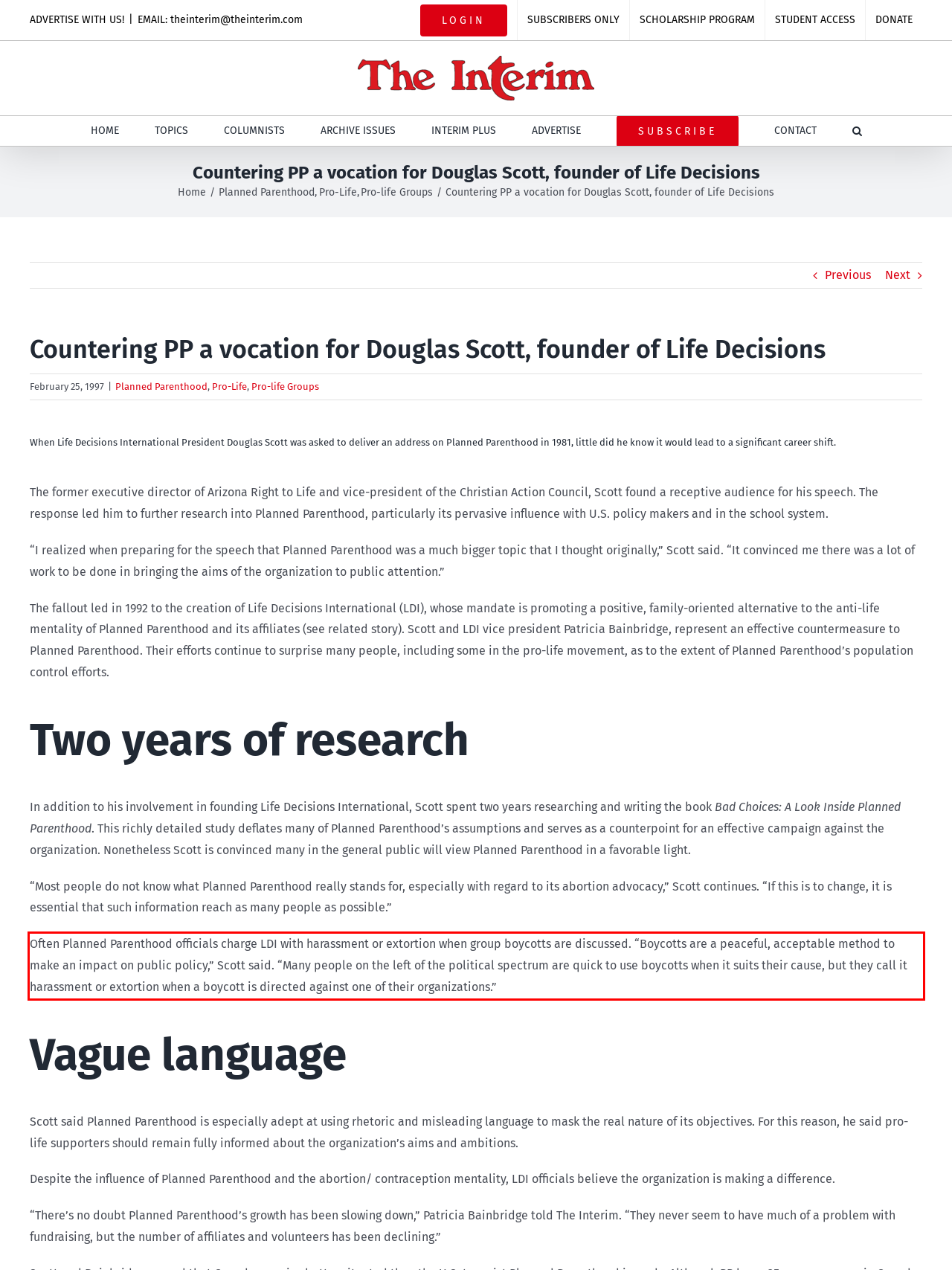Your task is to recognize and extract the text content from the UI element enclosed in the red bounding box on the webpage screenshot.

Often Planned Parenthood officials charge LDI with harassment or extortion when group boycotts are discussed. “Boycotts are a peaceful, acceptable method to make an impact on public policy,” Scott said. “Many people on the left of the political spectrum are quick to use boycotts when it suits their cause, but they call it harassment or extortion when a boycott is directed against one of their organizations.”